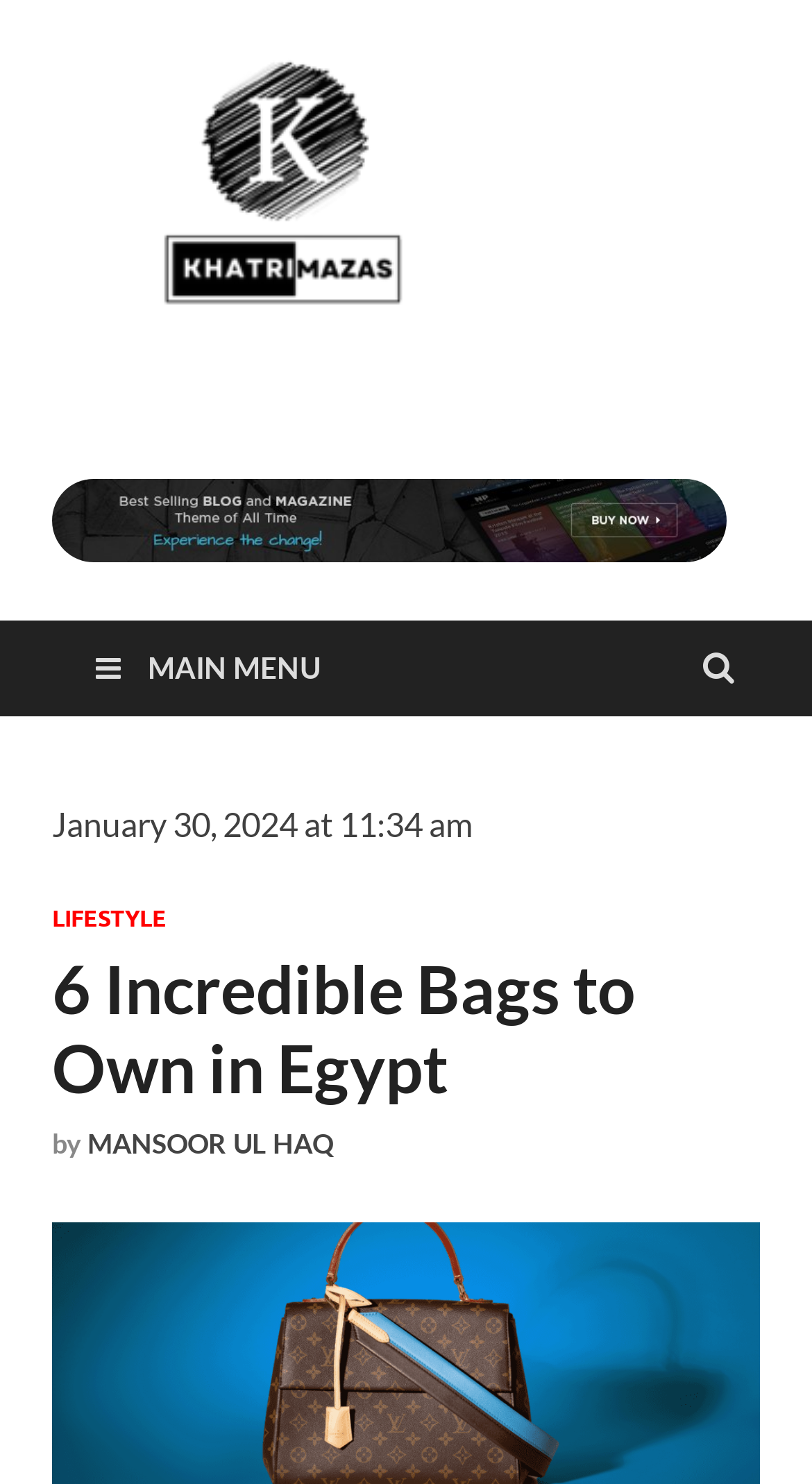What is the author of the blog post?
Using the image as a reference, answer the question with a short word or phrase.

MANSOOR UL HAQ